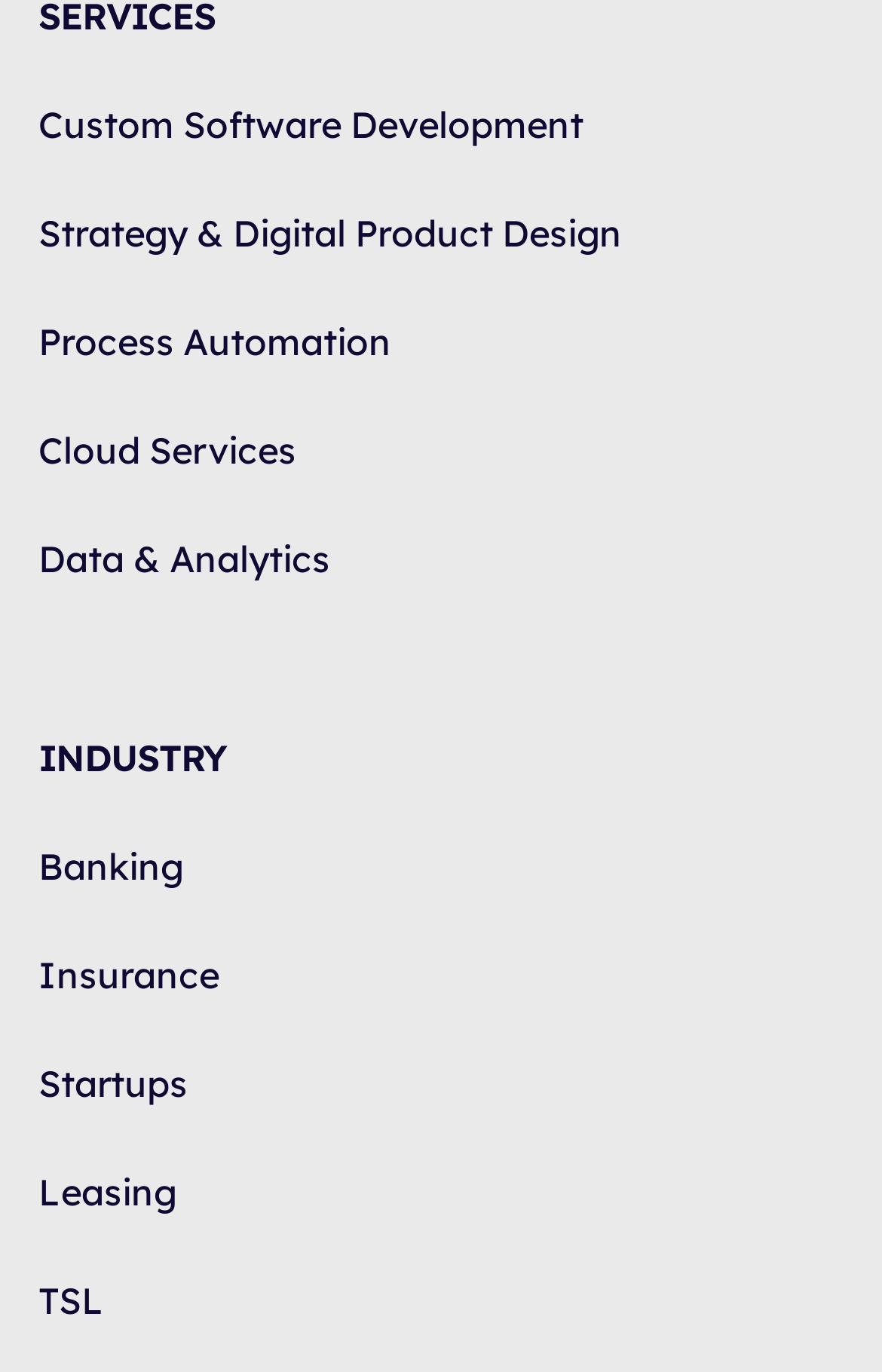Provide your answer to the question using just one word or phrase: Is 'Leasing' an industry category?

Yes